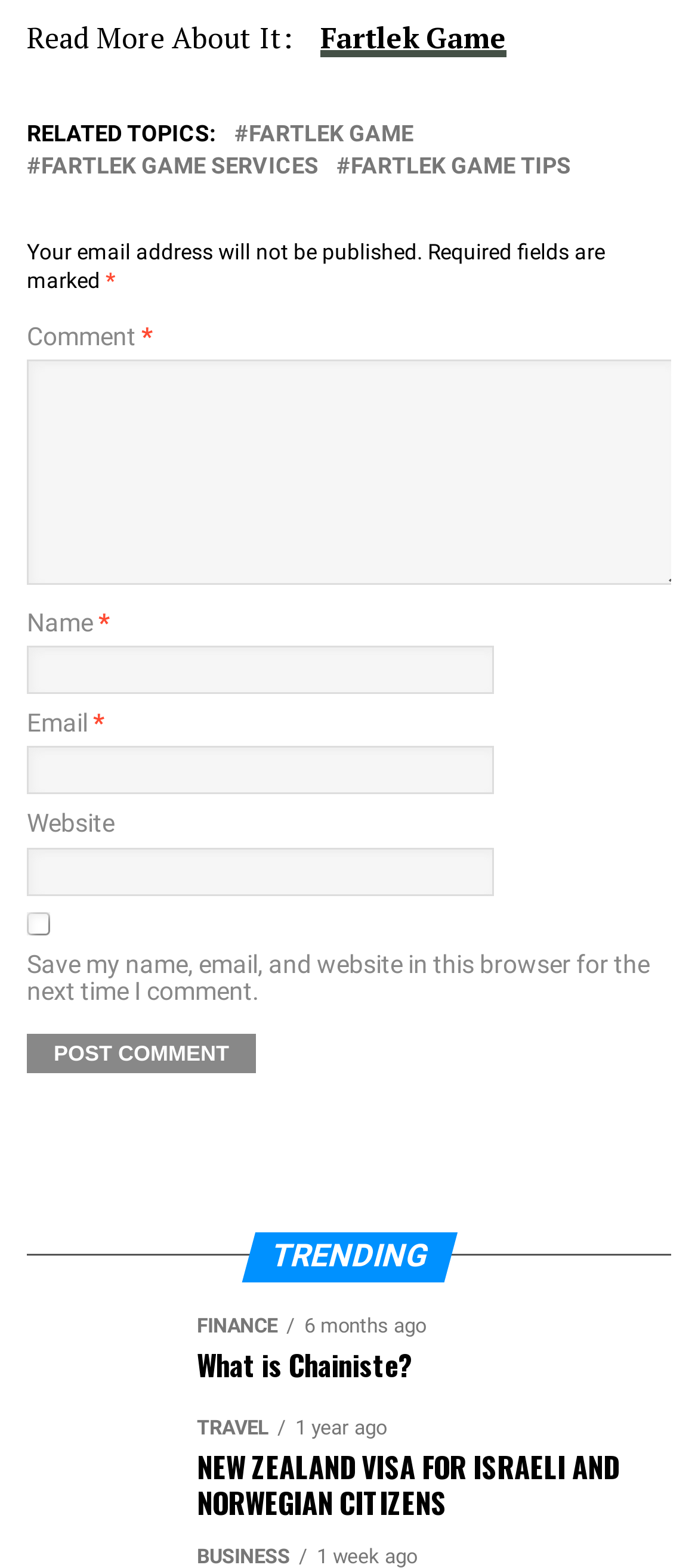Please identify the bounding box coordinates of the area that needs to be clicked to fulfill the following instruction: "Enter a comment."

[0.038, 0.23, 0.968, 0.373]